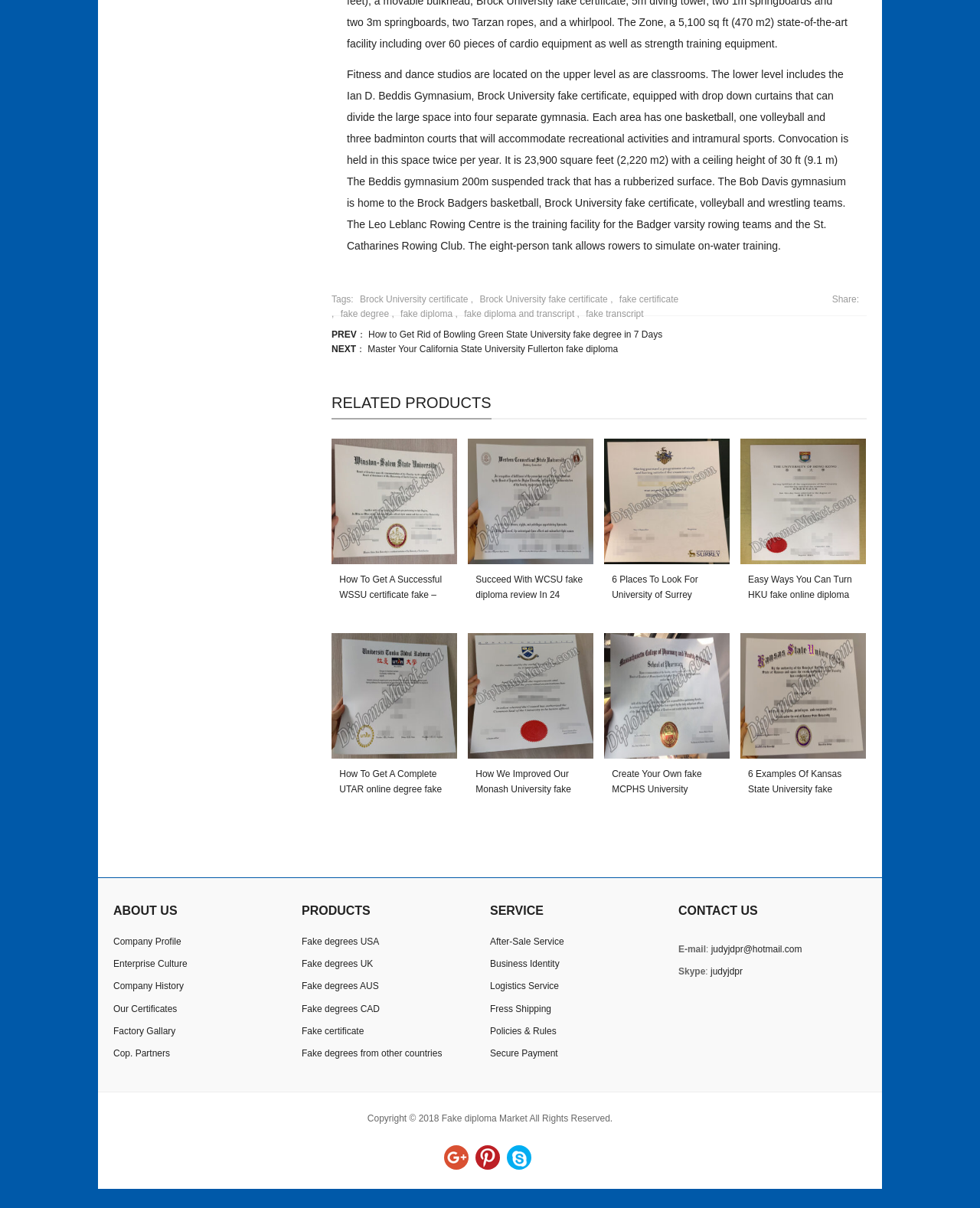Pinpoint the bounding box coordinates of the area that must be clicked to complete this instruction: "Visit the Facebook page".

None